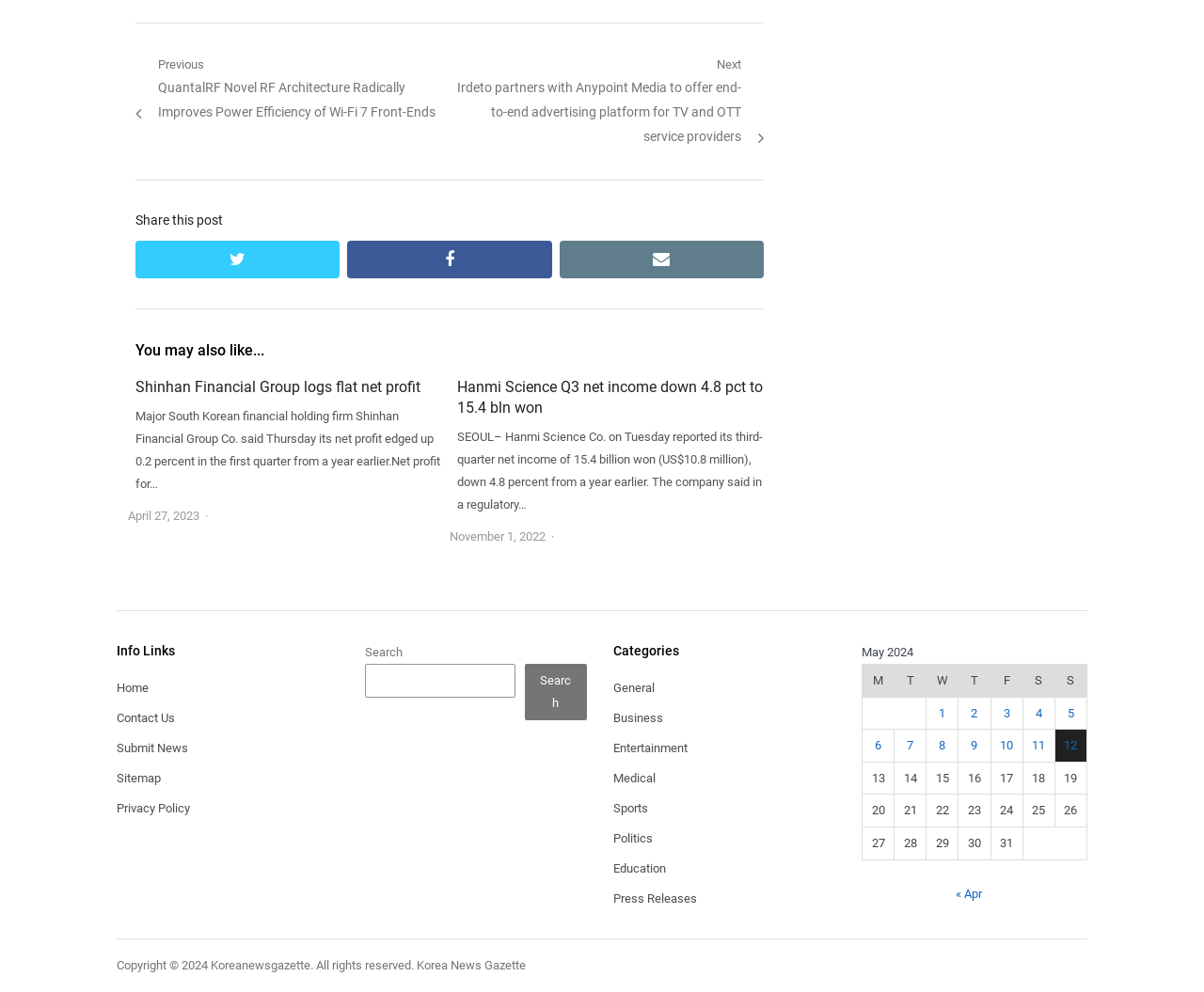Please identify the bounding box coordinates of the clickable area that will allow you to execute the instruction: "Click on the 'Home' link".

[0.097, 0.687, 0.123, 0.701]